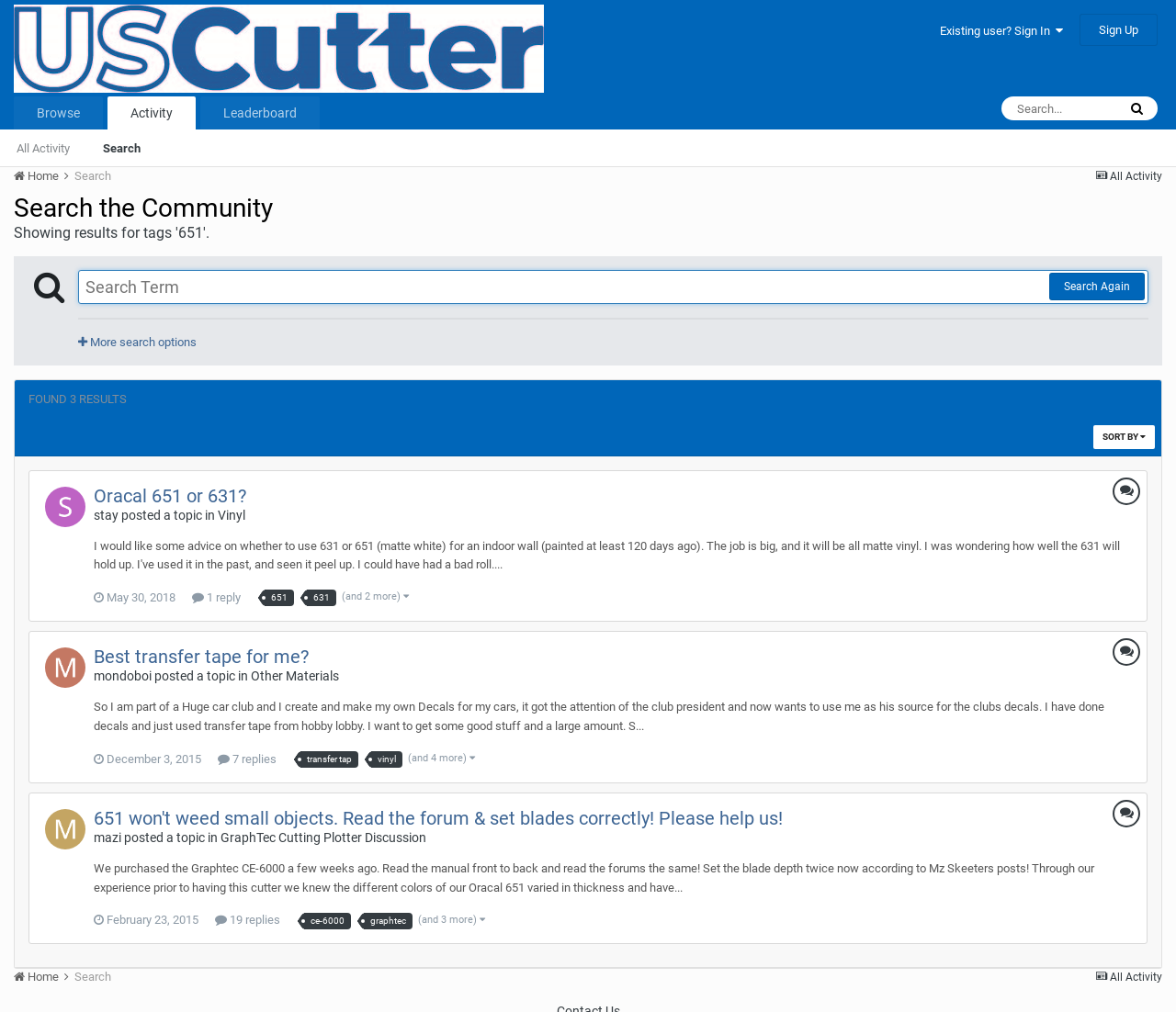Can users sort the search results?
Answer the question with a thorough and detailed explanation.

There is a 'SORT BY' link at the top of the search results list, indicating that users can sort the results by various criteria.